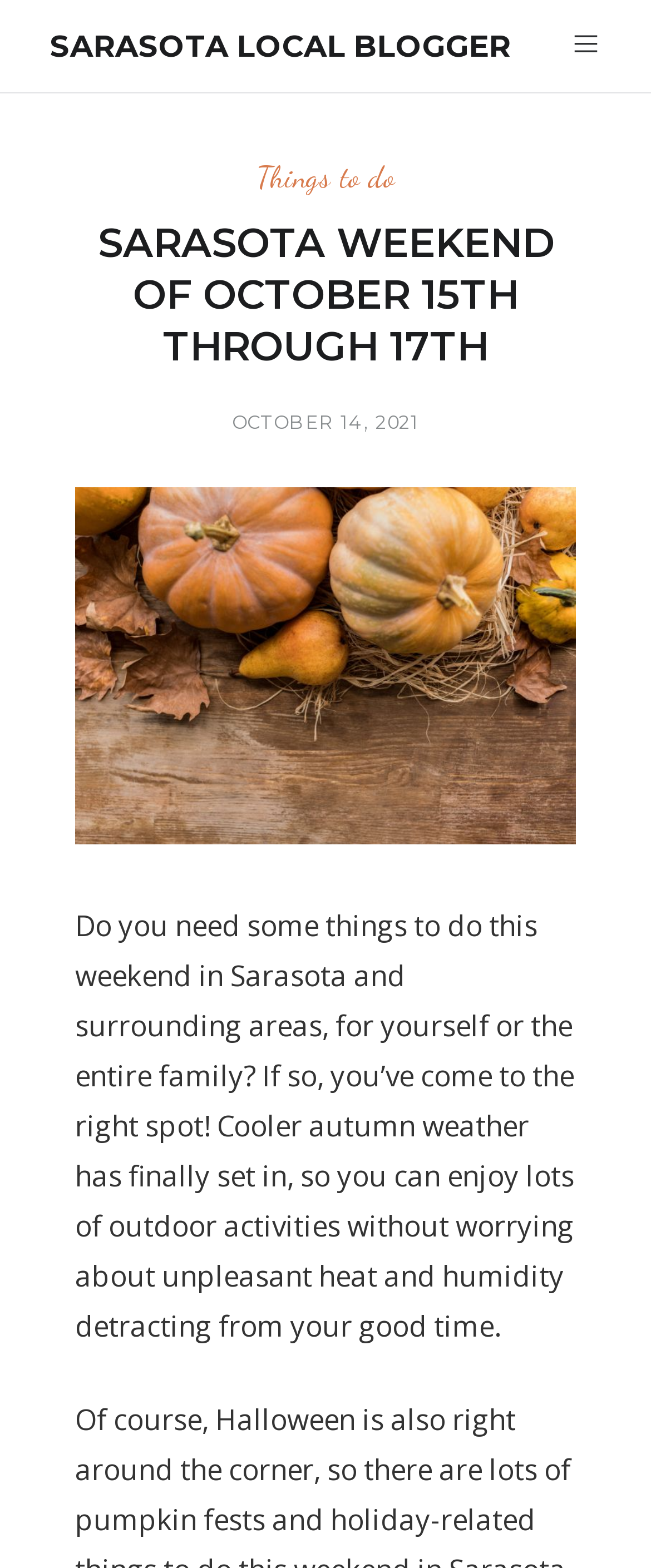Please study the image and answer the question comprehensively:
What is the weather like during the event?

I found the answer by reading the text 'Cooler autumn weather has finally set in, so you can enjoy lots of outdoor activities without worrying about unpleasant heat and humidity detracting from your good time.' which describes the weather during the event.